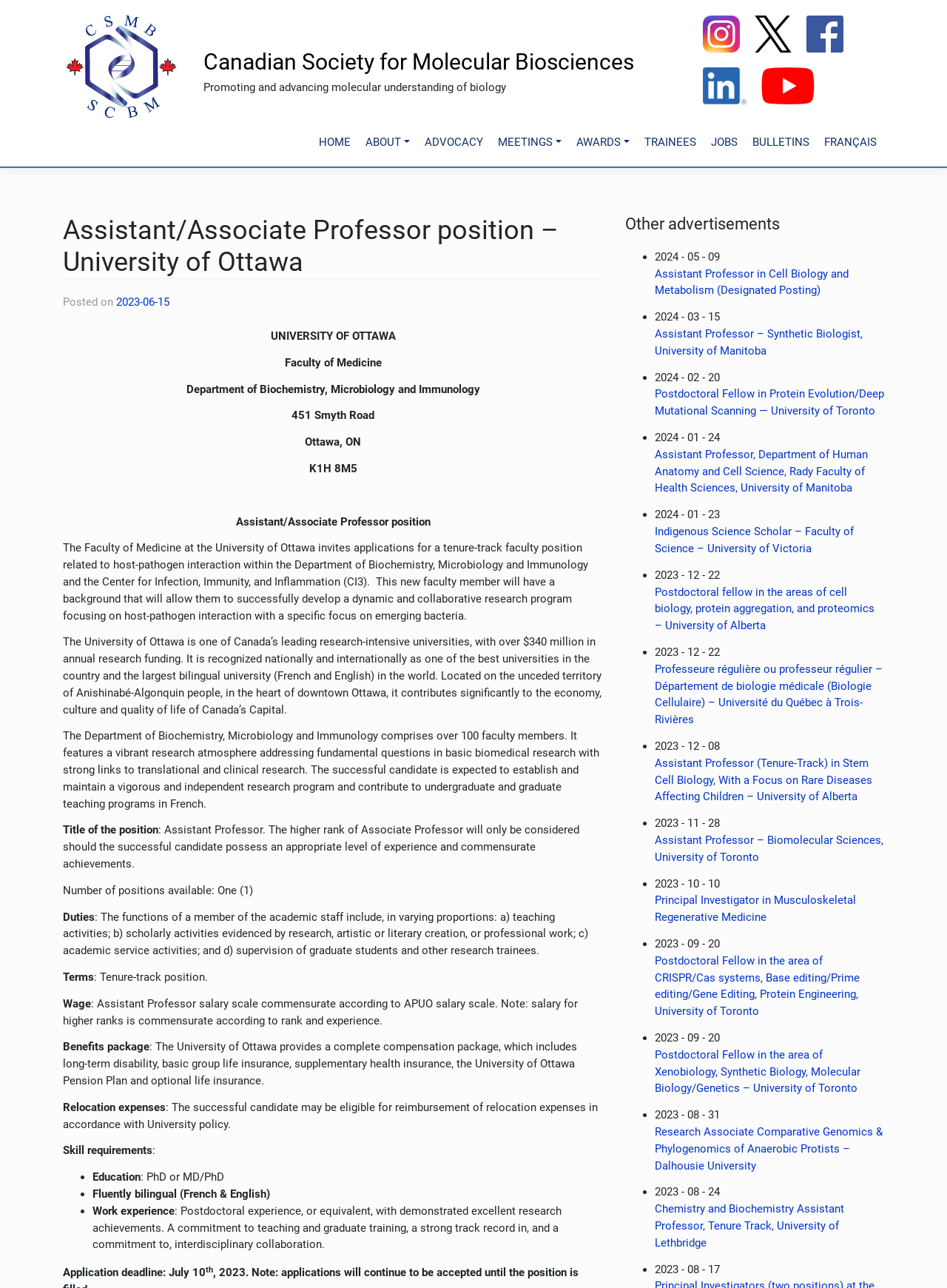Extract the main heading text from the webpage.

Assistant/Associate Professor position – University of Ottawa